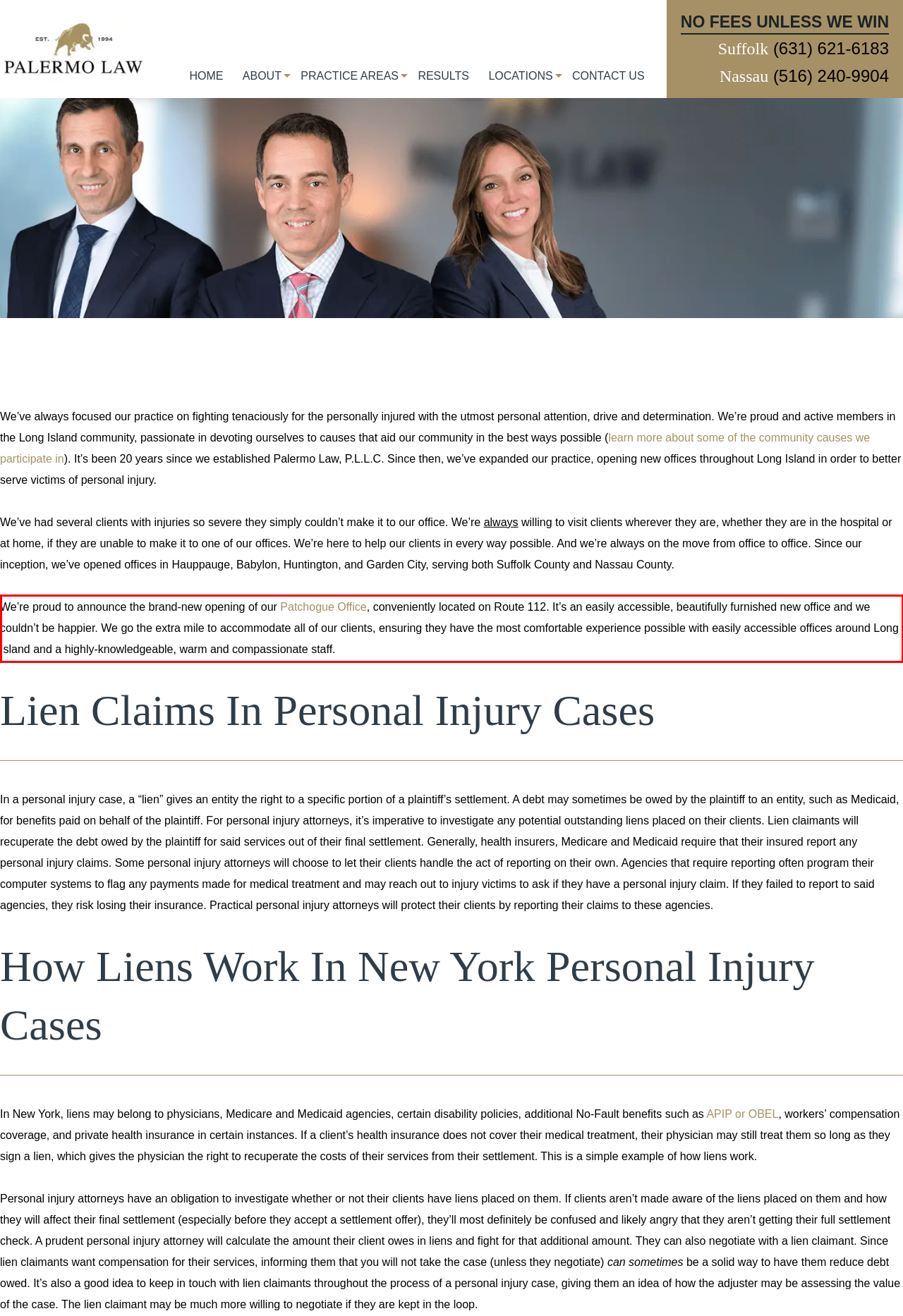Identify the red bounding box in the webpage screenshot and perform OCR to generate the text content enclosed.

We’re proud to announce the brand-new opening of our Patchogue Office, conveniently located on Route 112. It’s an easily accessible, beautifully furnished new office and we couldn’t be happier. We go the extra mile to accommodate all of our clients, ensuring they have the most comfortable experience possible with easily accessible offices around Long Island and a highly-knowledgeable, warm and compassionate staff.